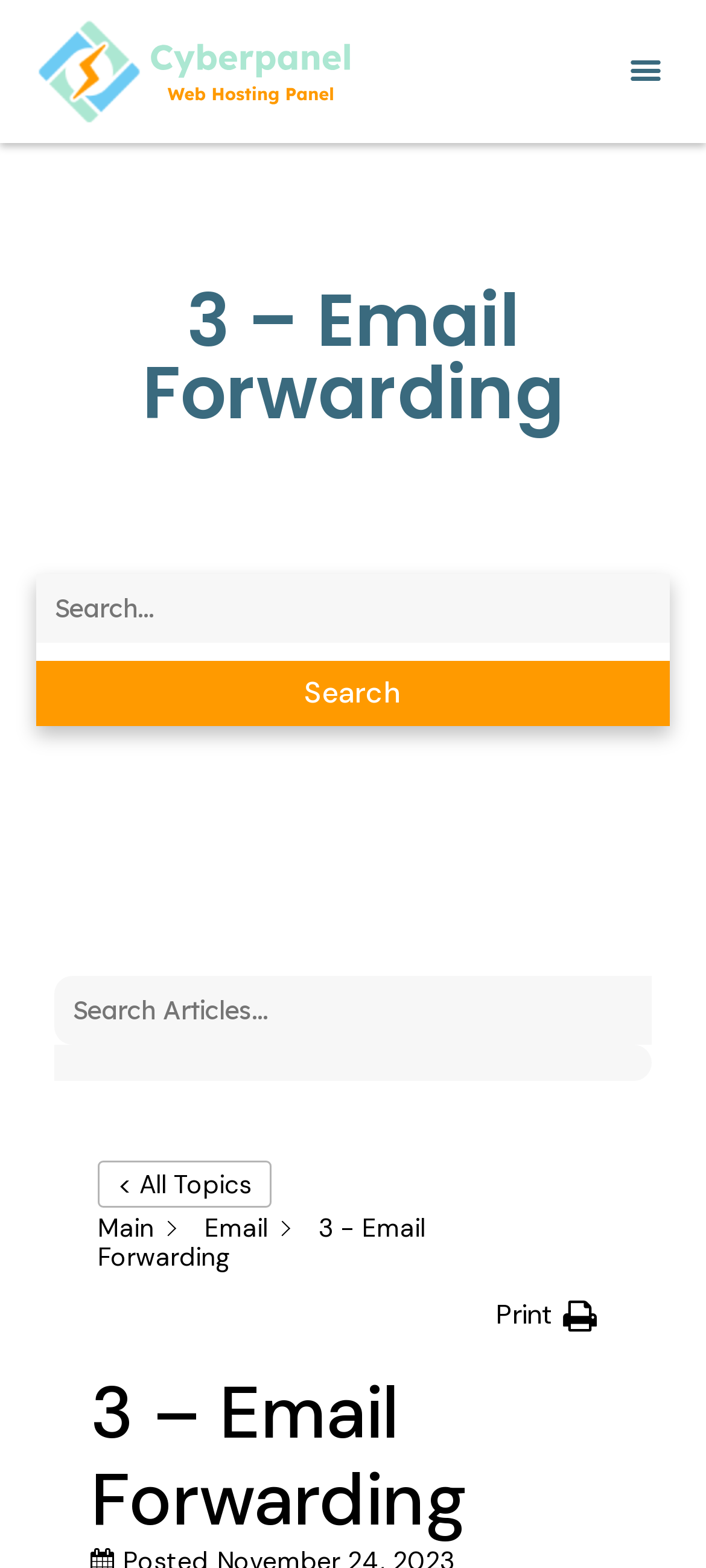Given the description: "aria-label="Search" title="Search"", determine the bounding box coordinates of the UI element. The coordinates should be formatted as four float numbers between 0 and 1, [left, top, right, bottom].

[0.077, 0.666, 0.923, 0.689]